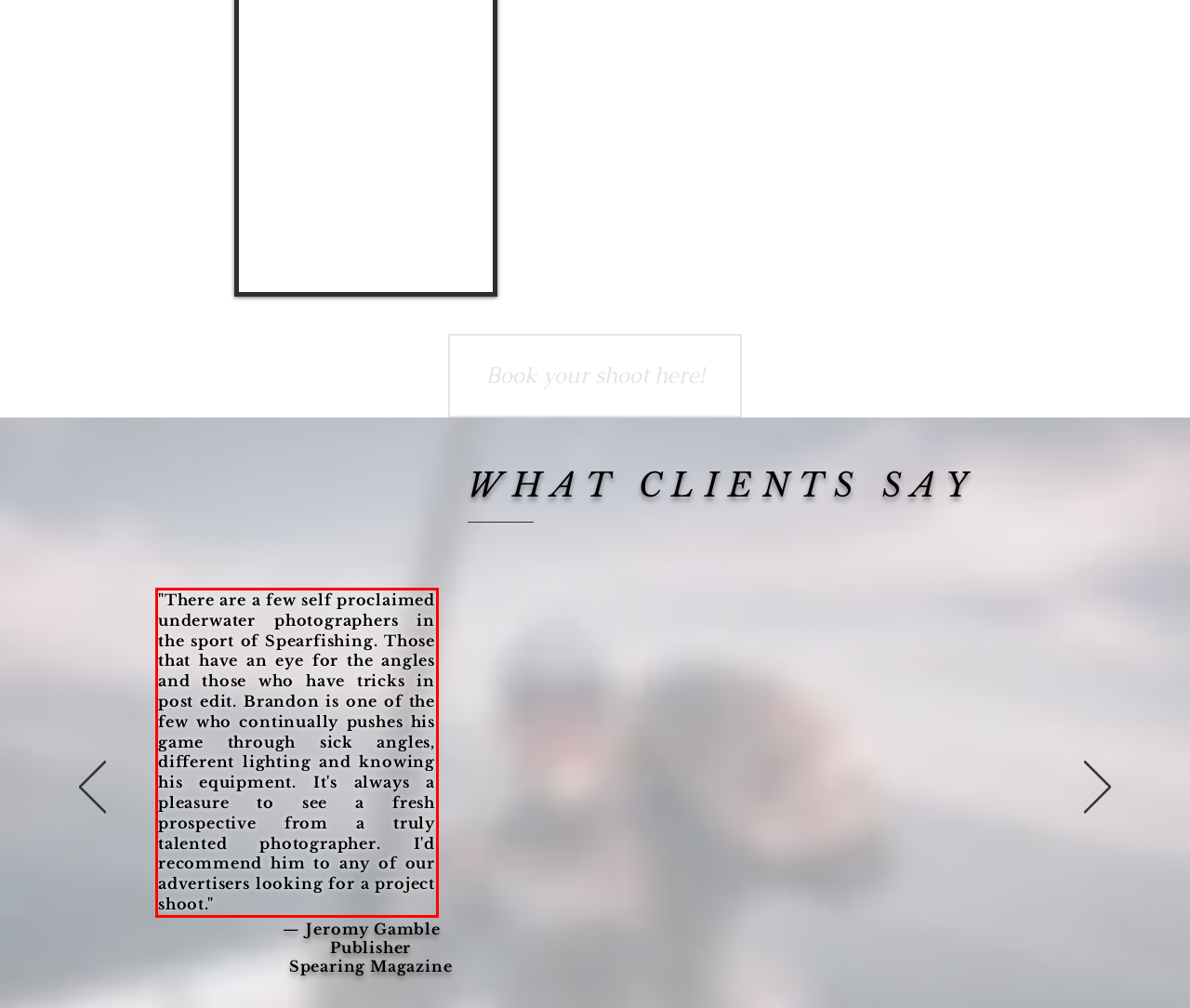You have a screenshot of a webpage with a UI element highlighted by a red bounding box. Use OCR to obtain the text within this highlighted area.

"There are a few self proclaimed underwater photographers in the sport of Spearfishing. Those that have an eye for the angles and those who have tricks in post edit. Brandon is one of the few who continually pushes his game through sick angles, different lighting and knowing his equipment. It's always a pleasure to see a fresh prospective from a truly talented photographer. I'd recommend him to any of our advertisers looking for a project shoot."